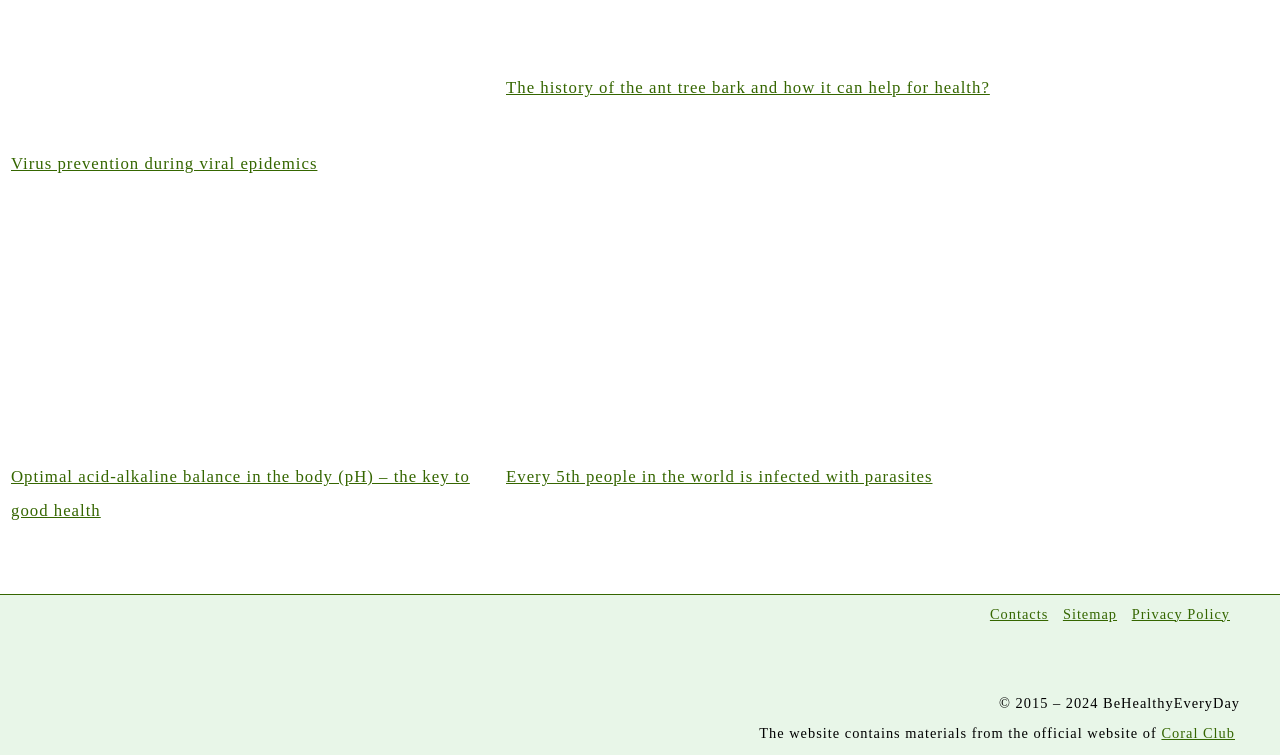Find the bounding box coordinates for the HTML element described as: "Privacy Policy". The coordinates should consist of four float values between 0 and 1, i.e., [left, top, right, bottom].

[0.884, 0.802, 0.961, 0.823]